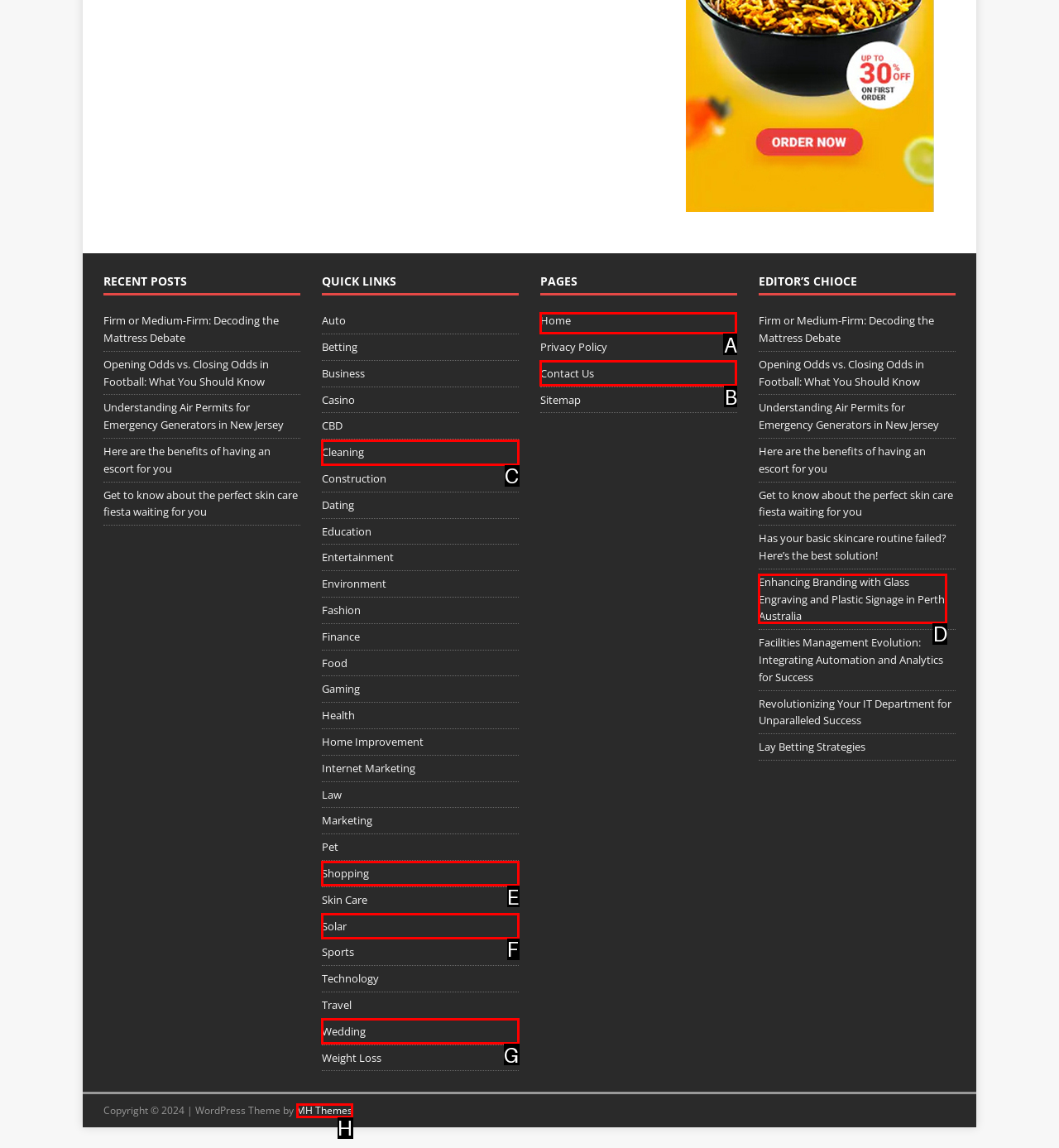Given the task: Go to the 'Home' page, indicate which boxed UI element should be clicked. Provide your answer using the letter associated with the correct choice.

A